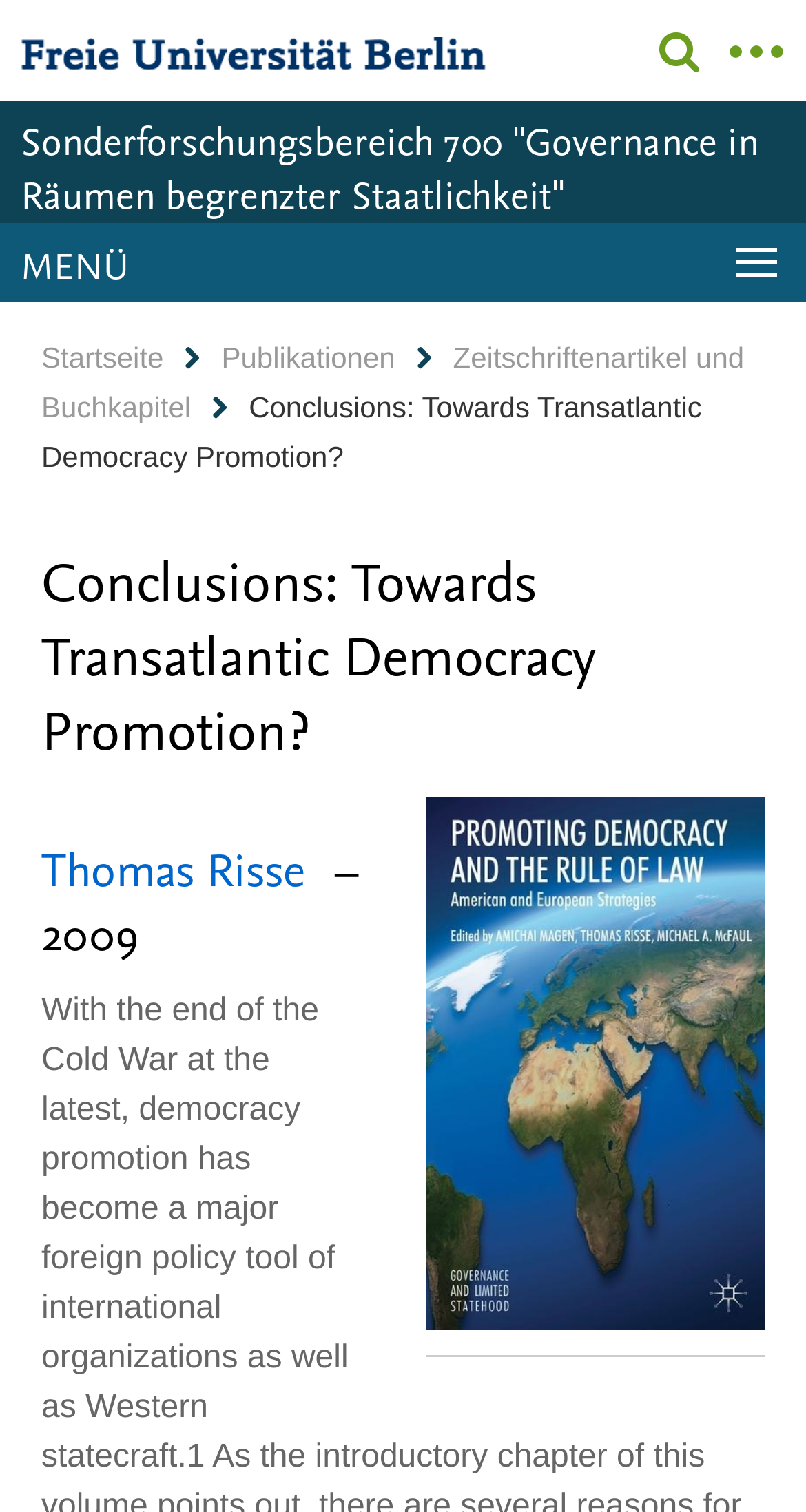Identify the text that serves as the heading for the webpage and generate it.

Conclusions: Towards Transatlantic Democracy Promotion?